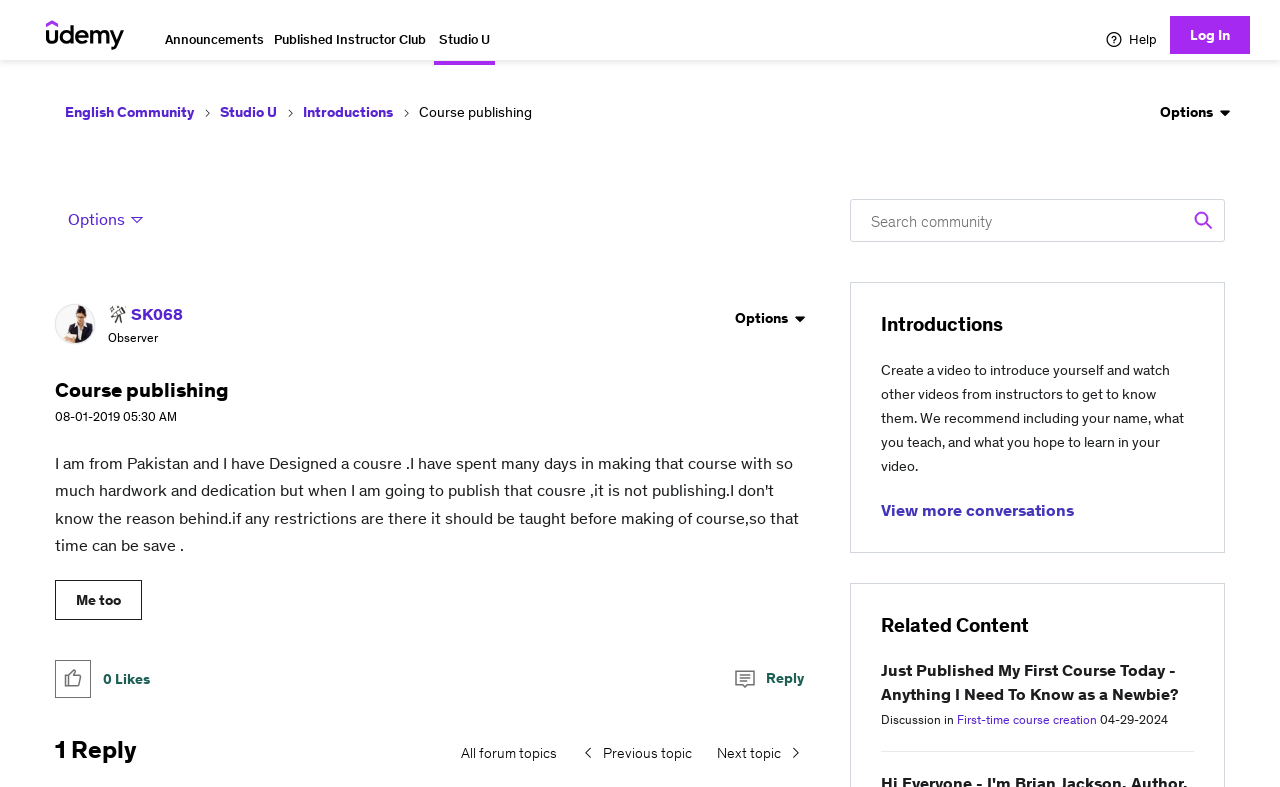Highlight the bounding box coordinates of the region I should click on to meet the following instruction: "View the profile of SK068".

[0.102, 0.386, 0.143, 0.411]